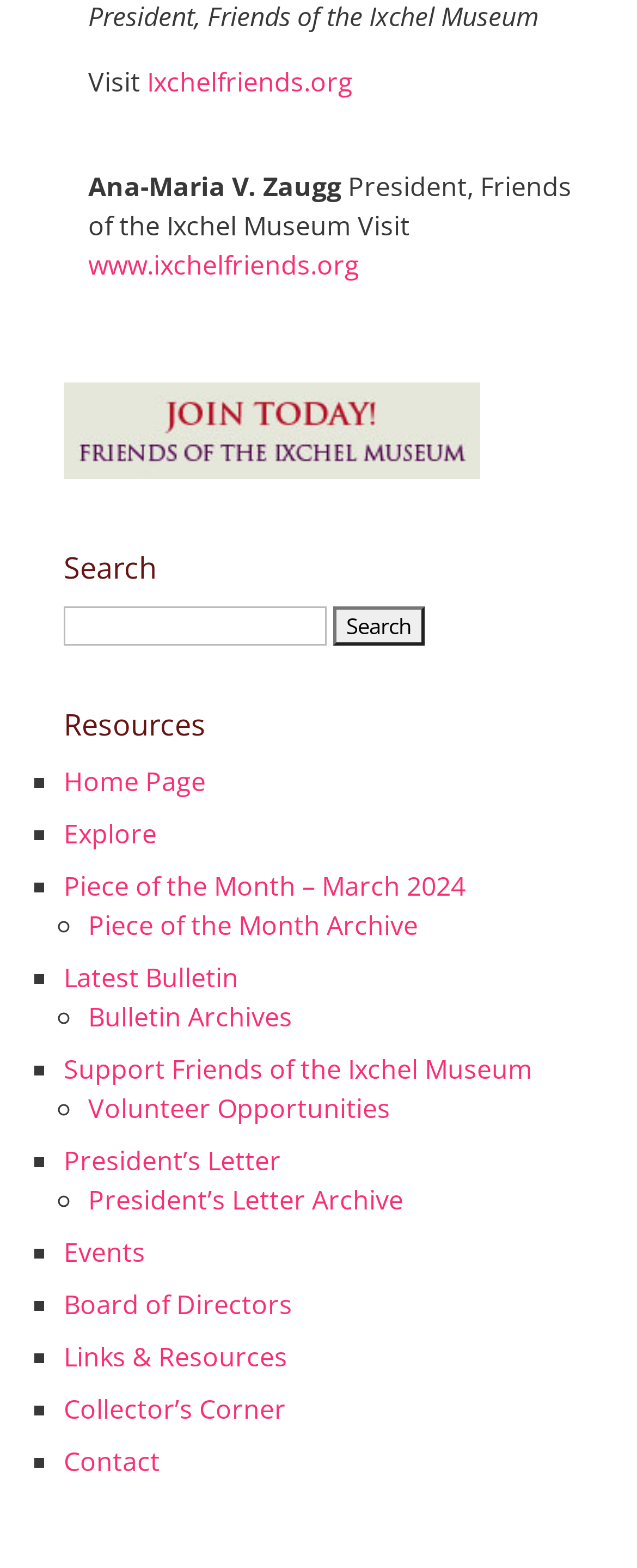Please respond to the question using a single word or phrase:
How many links are under the 'Resources' heading?

12